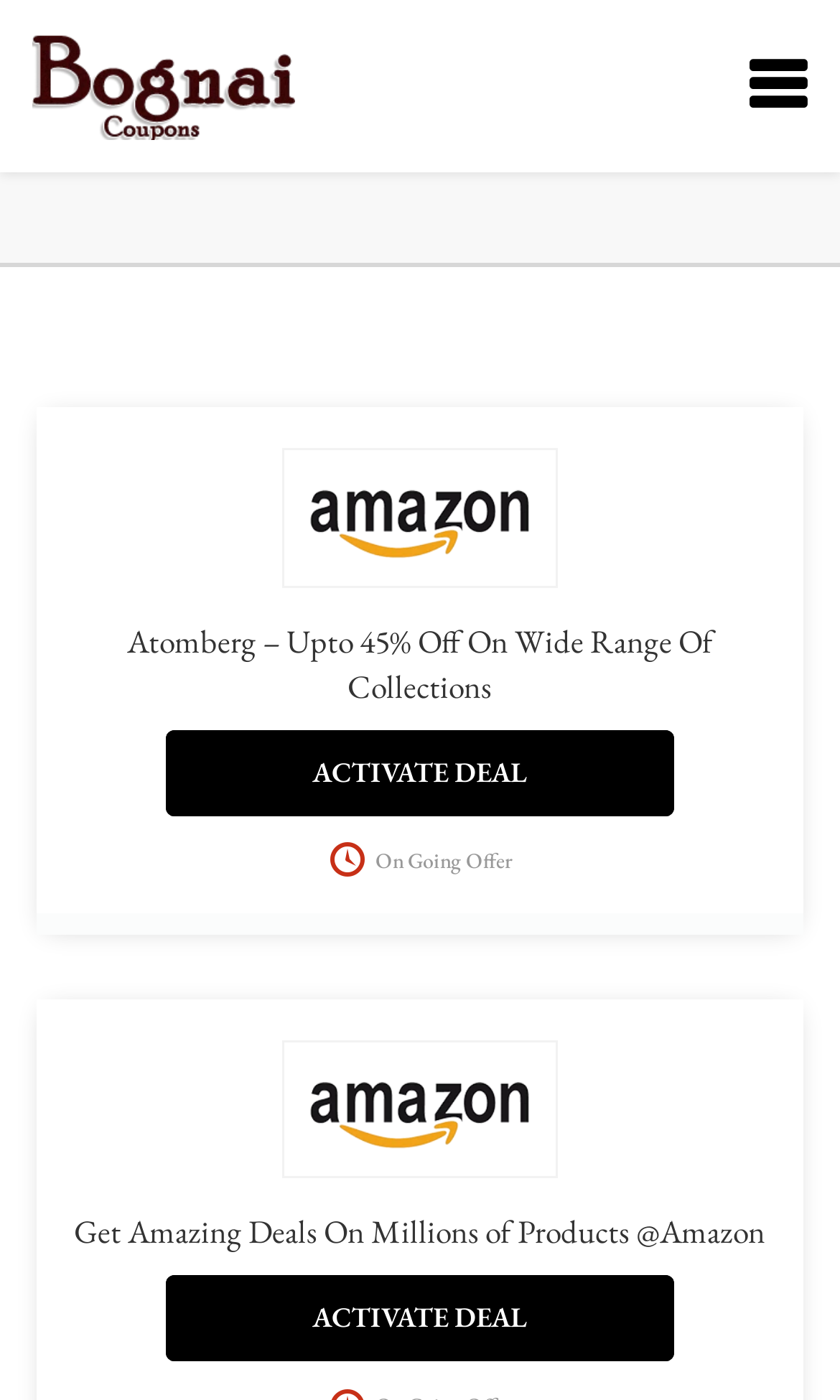Generate a comprehensive description of the contents of the webpage.

The webpage is about Atomberg coupon codes and discount offers for May 2024. At the top, there is a link and an image with the text "coupon code" positioned side by side. Below them, there is a large image taking up a significant portion of the page. 

The main content of the page is divided into two sections. The first section has a heading that reads "Atomberg – Upto 45% Off On Wide Range Of Collections" and is positioned near the top left of the page. Below this heading, there are two buttons with the text "ACTIVATE DEAL" and a label "On Going Offer" placed to the right of the buttons. 

To the right of the first section, there is another image. The second section has a heading that reads "Get Amazing Deals On Millions of Products @Amazon" and is positioned near the bottom left of the page. Below this heading, there is another button with the text "ACTIVATE DEAL".